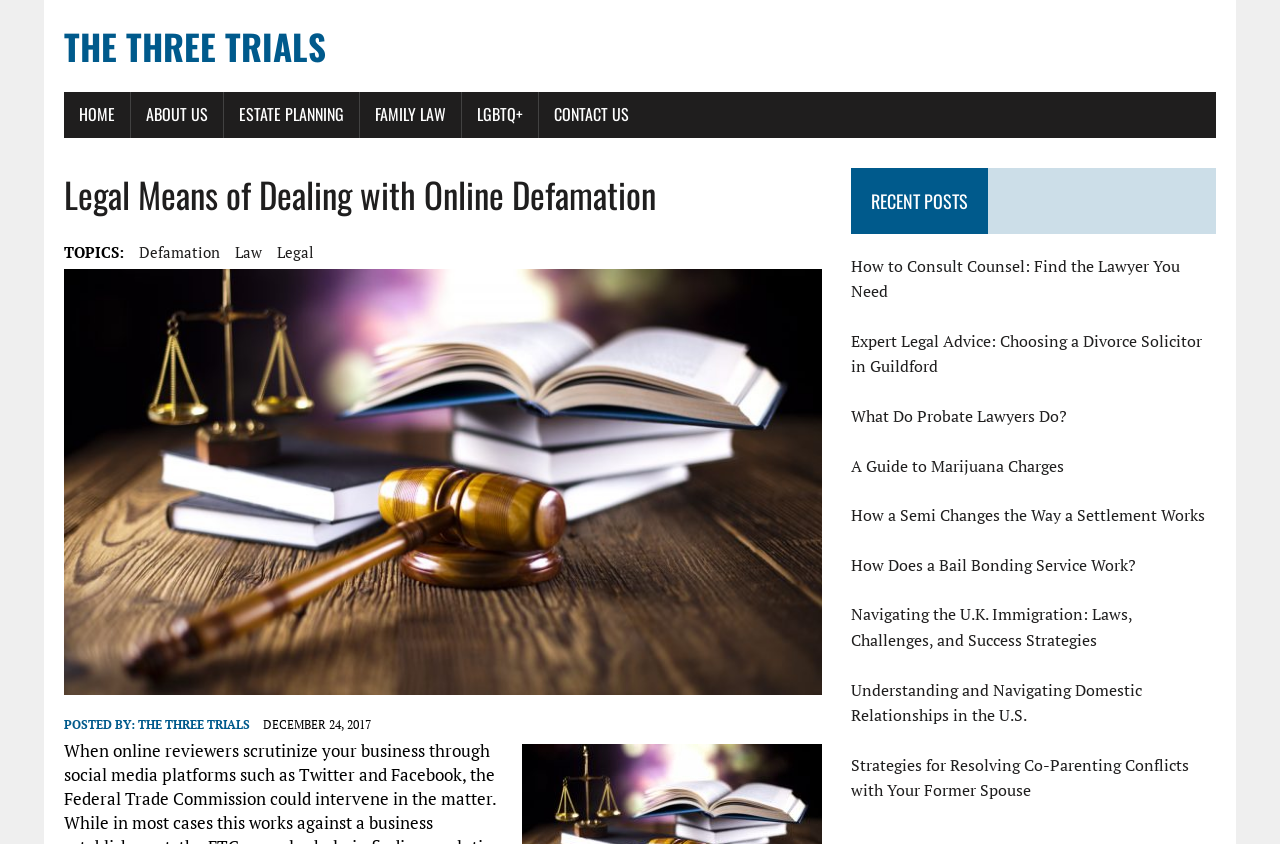Respond to the following question using a concise word or phrase: 
How many recent posts are listed on the webpage?

9